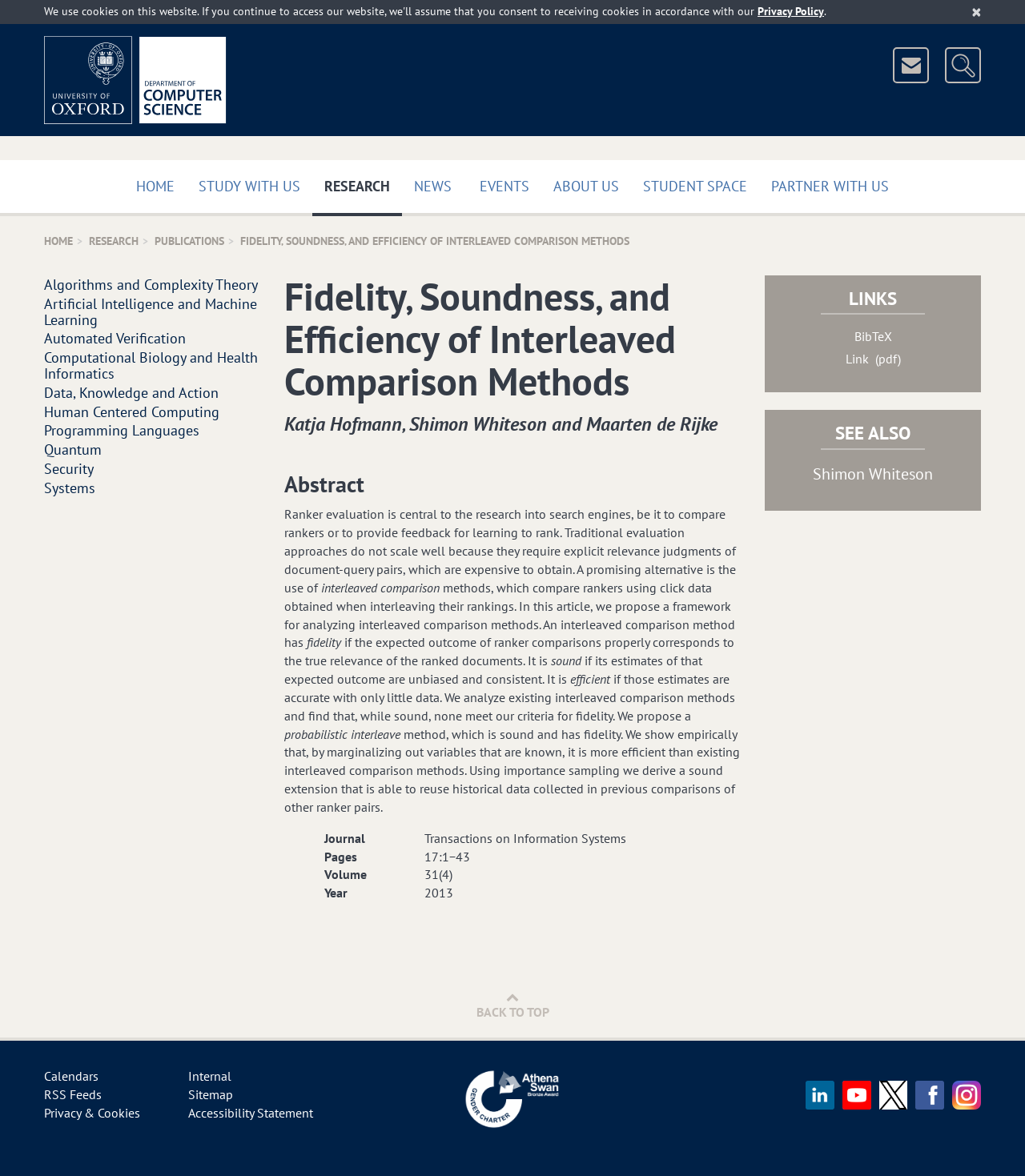Who are the authors of the publication?
Analyze the image and deliver a detailed answer to the question.

The authors of the publication can be found in the static text element on the webpage, which says 'Katja Hofmann‚ Shimon Whiteson and Maarten de Rijke'.